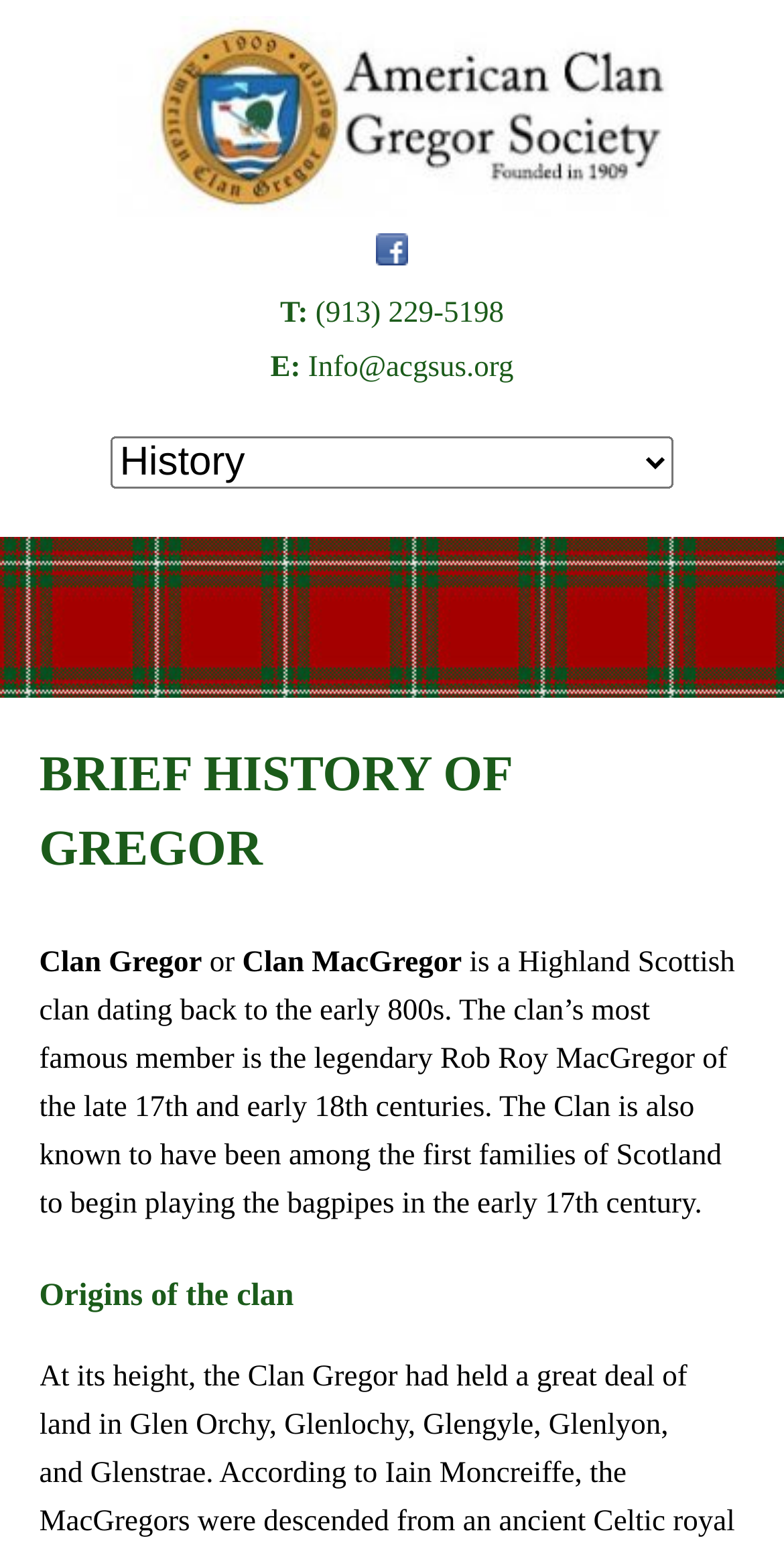What is the name of the clan?
Answer the question in as much detail as possible.

I found the name of the clan by looking at the StaticText elements that describe the clan's history, which mentions 'Clan Gregor' and 'Clan MacGregor' as alternative names for the same clan.